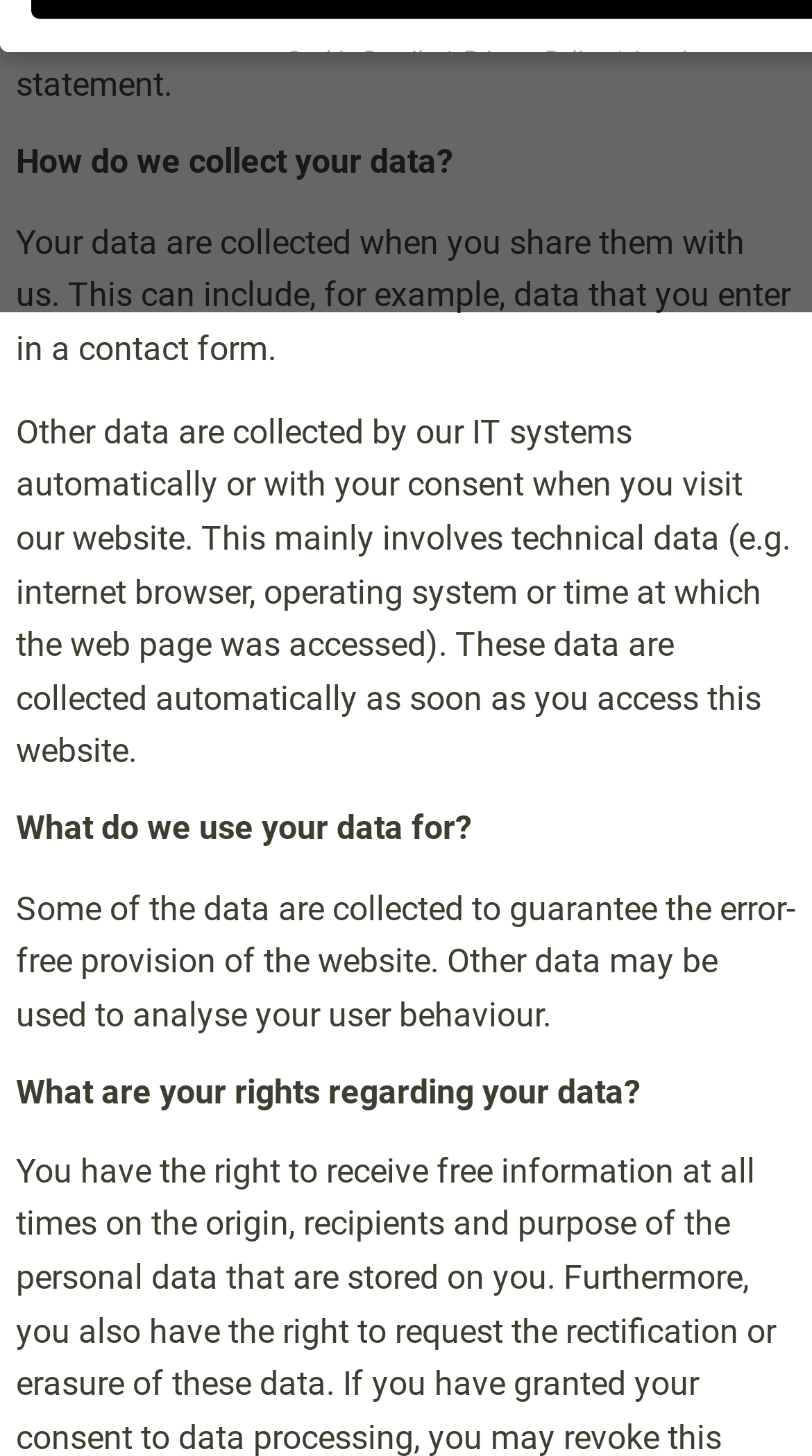Refer to the image and provide an in-depth answer to the question:
What type of data is collected automatically?

The webpage states that 'Other data are collected by our IT systems automatically or with your consent when you visit our website. This mainly involves technical data (e.g. internet browser, operating system or time at which the web page was accessed).' This indicates that technical data is collected automatically when visiting the website.